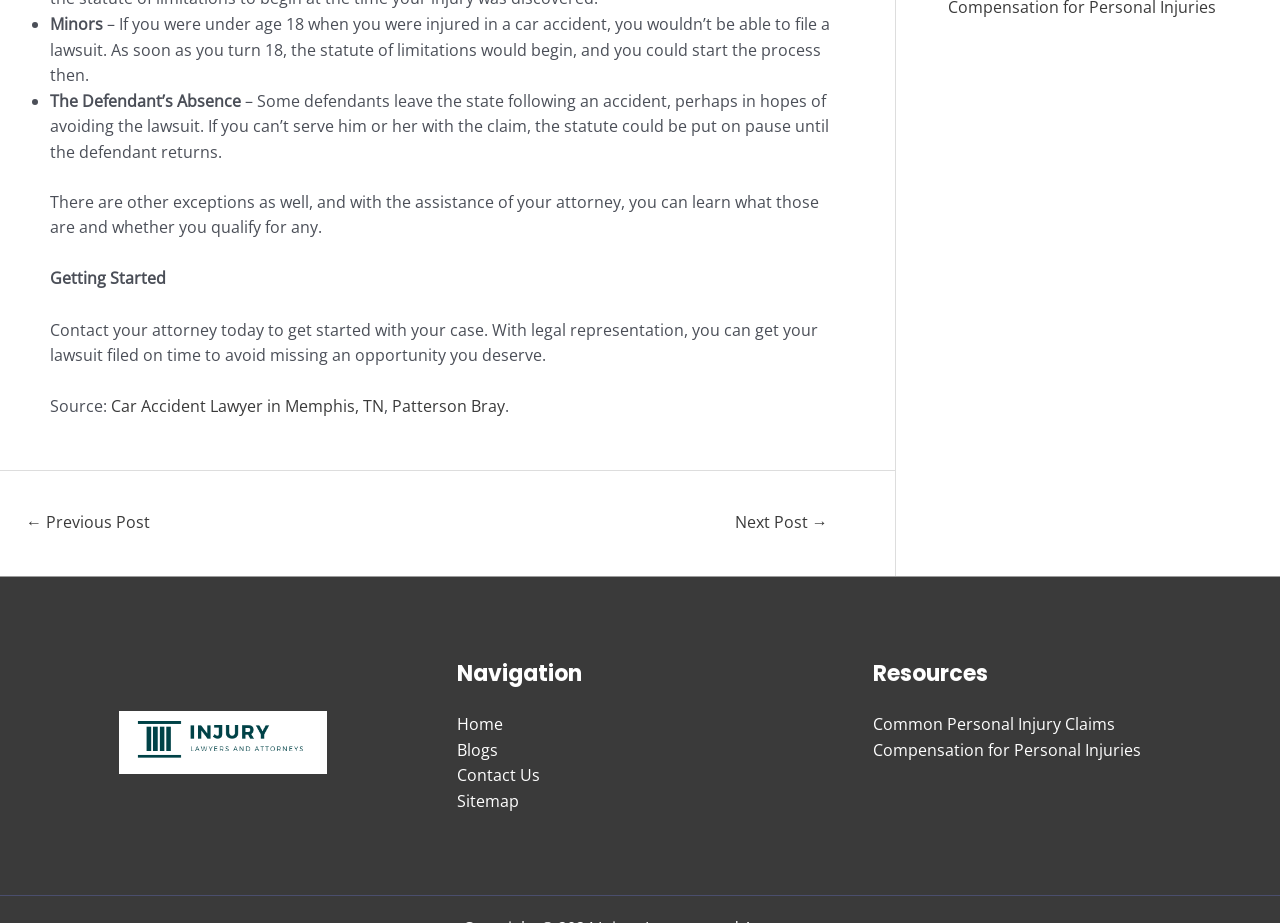Please identify the bounding box coordinates of the element I should click to complete this instruction: 'Click on 'Contact Us''. The coordinates should be given as four float numbers between 0 and 1, like this: [left, top, right, bottom].

[0.357, 0.828, 0.422, 0.852]